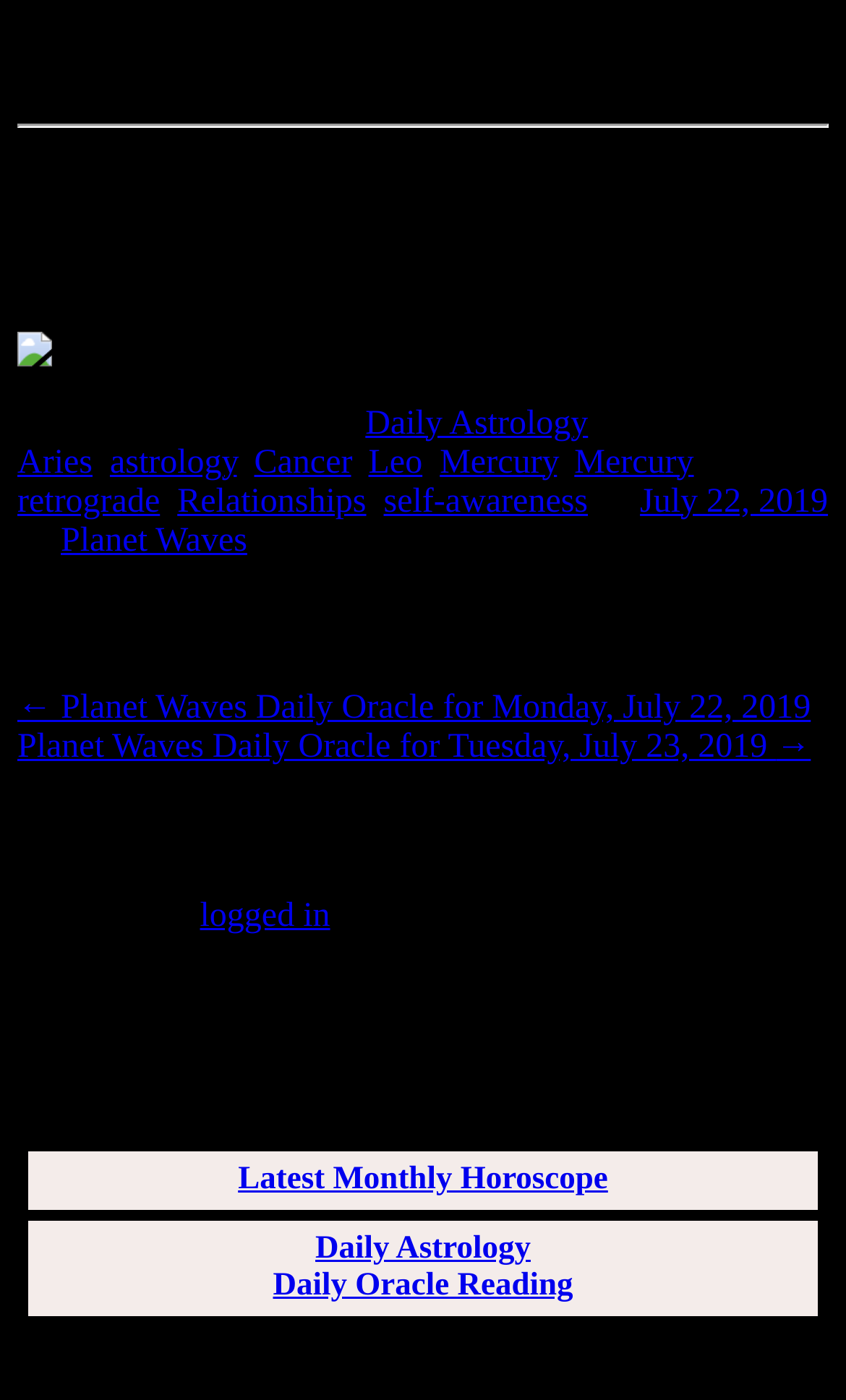What is the author of this post?
Look at the screenshot and respond with one word or a short phrase.

Amanda Painter